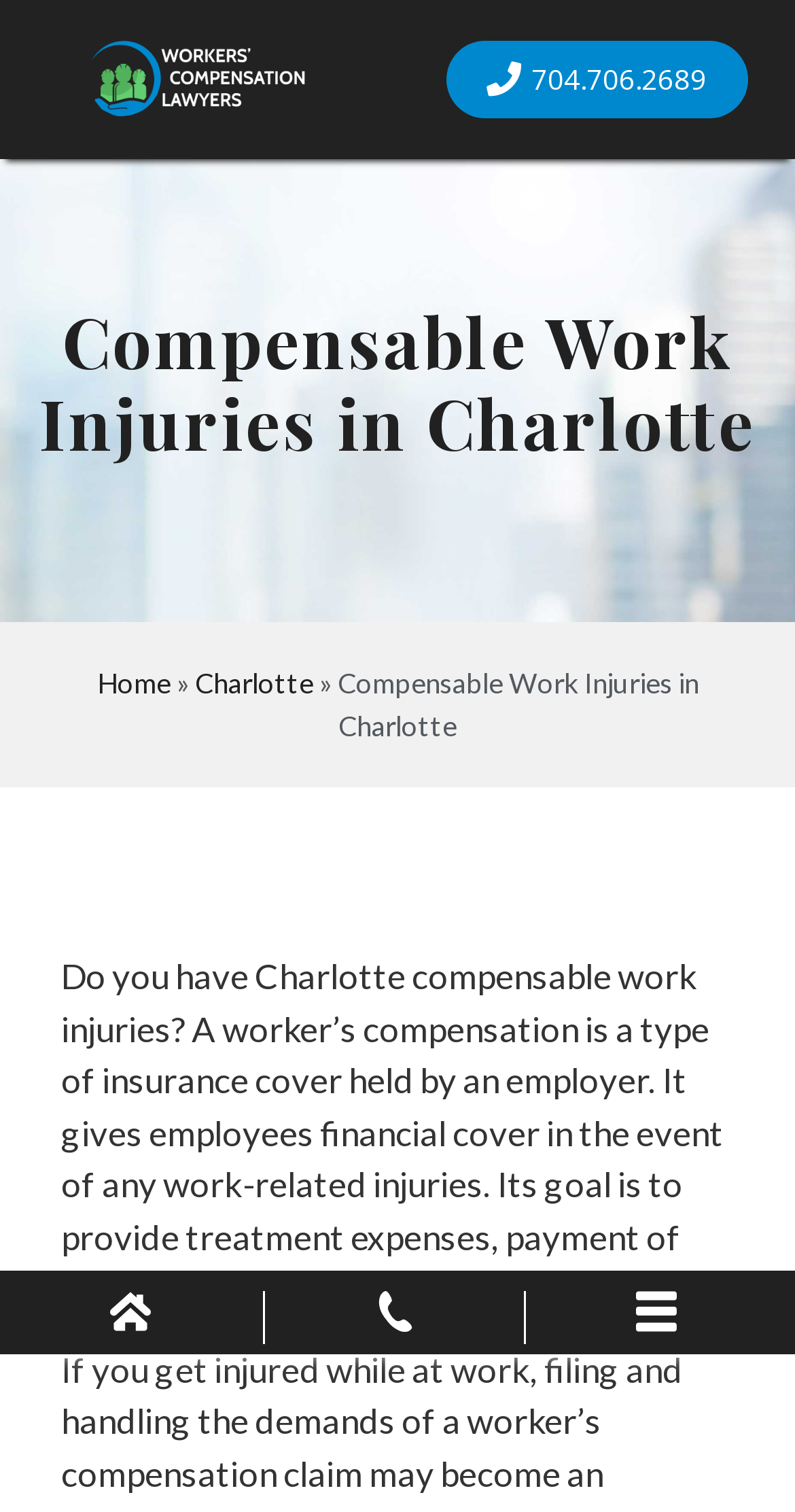Create a detailed description of the webpage's content and layout.

The webpage appears to be a law firm's website, specifically focused on compensable work injuries in Charlotte, North Carolina. At the top left of the page, there is a logo with the text "1Charlotte" accompanied by an image. To the right of the logo, there is a phone number "704.706.2689" displayed prominently. 

Below the logo and phone number, there is a heading that reads "Compensable Work Injuries in Charlotte". Underneath the heading, there is a navigation section with breadcrumbs, which includes links to "Home" and "Charlotte", separated by a "»" symbol. 

The main content of the page starts with a paragraph of text that explains what compensable work injuries are and how they are covered by a worker's compensation insurance. This text is positioned in the middle of the page, spanning almost the entire width.

At the bottom of the page, there are three links: "Home" on the left, "Phone Call" in the middle, and an unlabelled link on the right. Each of these links has an accompanying image.